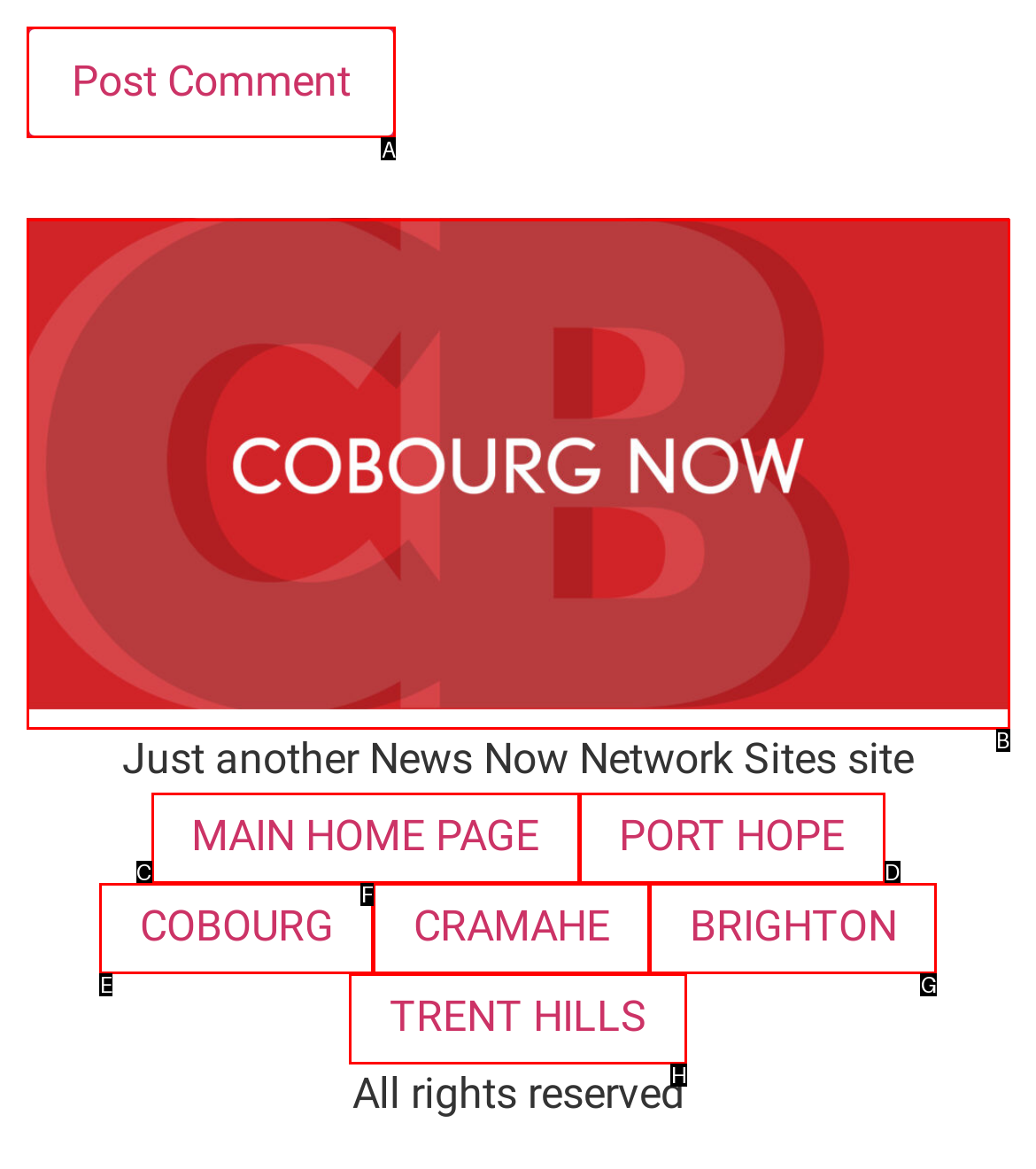From the given choices, which option should you click to complete this task: Click the 'Post Comment' button? Answer with the letter of the correct option.

A